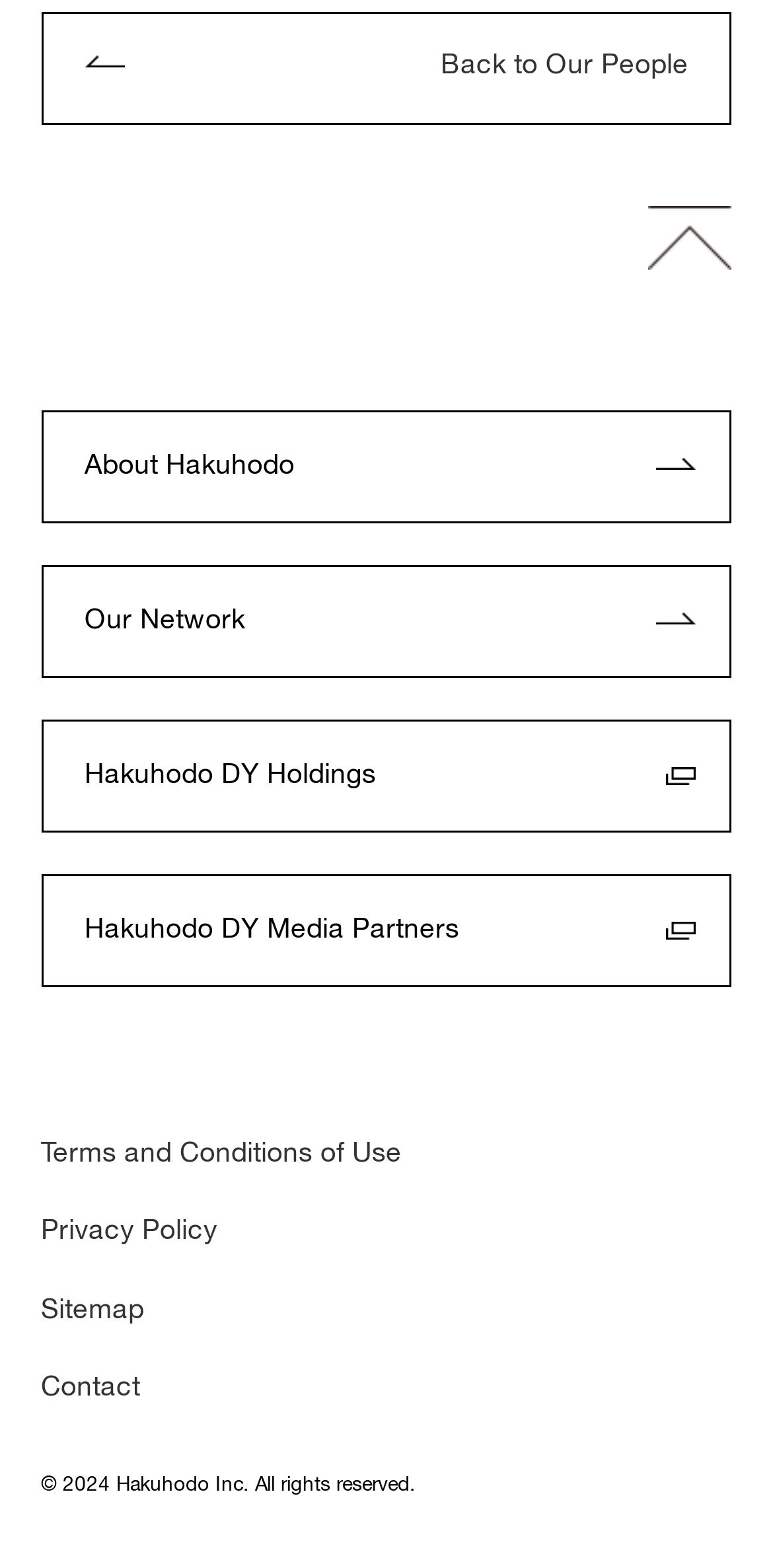Locate the bounding box coordinates of the clickable area needed to fulfill the instruction: "Learn about Hakuhodo".

[0.053, 0.262, 0.947, 0.334]